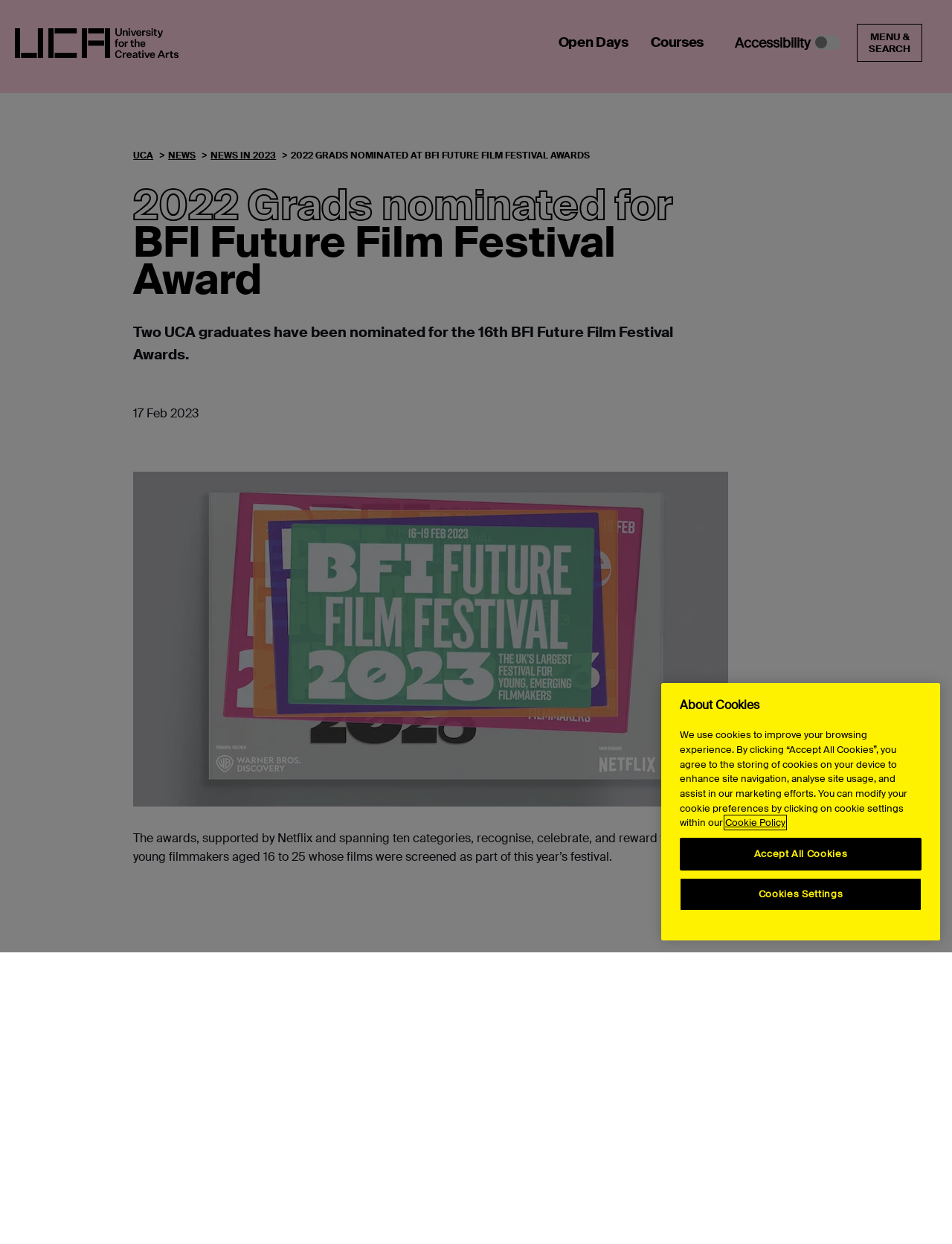Analyze the image and answer the question with as much detail as possible: 
What is the name of the university?

I found the answer by looking at the top-left corner of the webpage, where there is a link with the text 'UCA - University for the Creative Arts'. This suggests that UCA is the abbreviation for the University for the Creative Arts.